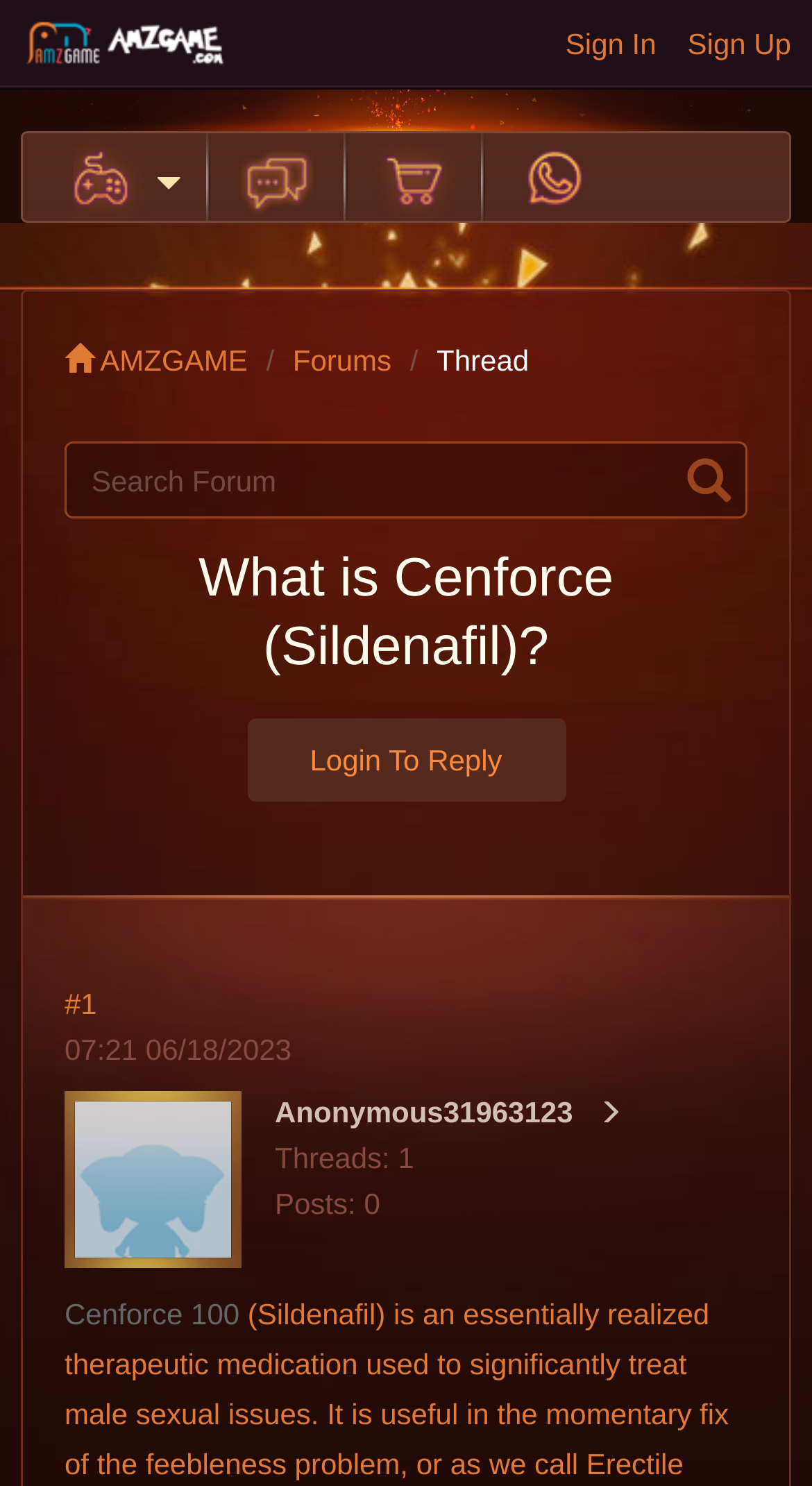Describe every aspect of the webpage in a detailed manner.

The webpage is titled "AMZ Forums" and appears to be a discussion forum. At the top left, there is a small image and a link. On the top right, there are two links, "Sign Up" and "Sign In", positioned side by side. Below these links, there are five links arranged horizontally, with no text descriptions.

In the middle of the page, there is a prominent link with the text "\ue021 AMZGAME" and another link labeled "Forums" positioned to its right. Below these links, there is a static text "Thread" and a search textbox labeled "Search Forum" that spans most of the page width.

The main content of the page appears to be a discussion thread. The thread title is "What is Cenforce (Sildenafil)?" and is positioned above a "Login To Reply" button. The button is accompanied by a link with the same text. Below the button, there is a link with a timestamp "#1 07:21 06/18/2023" that spans most of the page width.

Further down, there is an image and a link positioned side by side, followed by three lines of static text. The first line displays the username "Anonymous31963123", and the second and third lines display thread statistics, "Threads: 1" and "Posts: 0", respectively. Finally, there is a link labeled "Cenforce 100" at the bottom of the page.